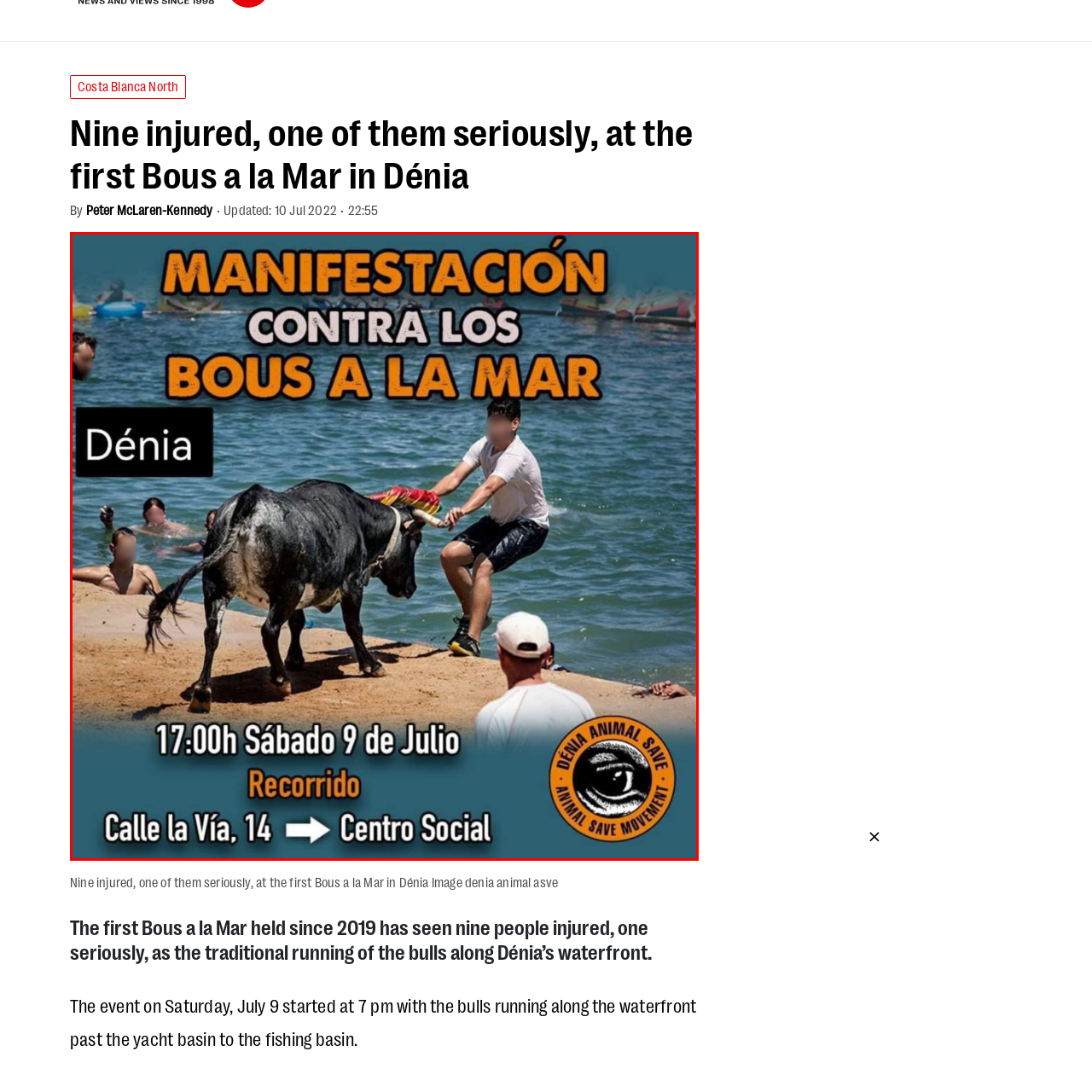Craft an in-depth description of the visual elements captured within the red box.

The image depicts a vibrant scene from a protest against the traditional event "Bous a la Mar" in Dénia, Spain. In the foreground, a person clad in a white shirt and dark shorts is seen interacting with a bull adorned with colorful horns, symbolizing the contentious nature of the event. Beachgoers can be observed in the background, with some in the water and others on the sandy shore, emphasizing the lively yet controversial atmosphere. 

Bold text superimposed on the image announces the protest: "MANIFESTACIÓN CONTRA LOS BOUS A LA MAR," clearly stating the event's purpose. Additional details specify that the protest is scheduled for Saturday, July 9, at 5:00 PM, with a route listed from Calle la Vía 14 to the Centro Social. The inclusion of "Dénia" in a prominent black box highlights the location of this activism, while a logo in the corner represents the Dénia Animal Save movement, reinforcing the advocacy for animal rights against traditional local practices.